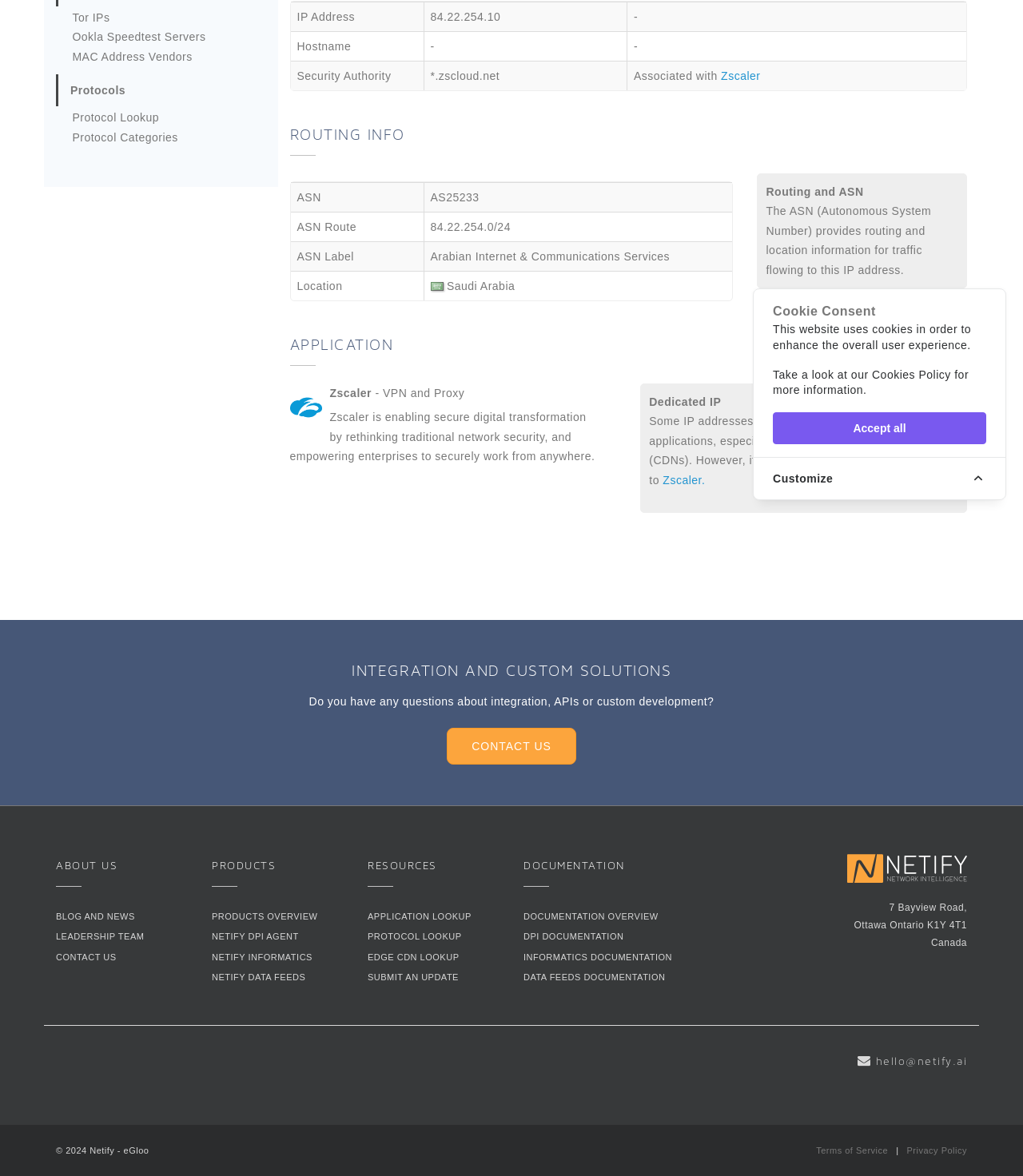Please determine the bounding box coordinates for the UI element described here. Use the format (top-left x, top-left y, bottom-right x, bottom-right y) with values bounded between 0 and 1: Customize

[0.737, 0.389, 0.983, 0.425]